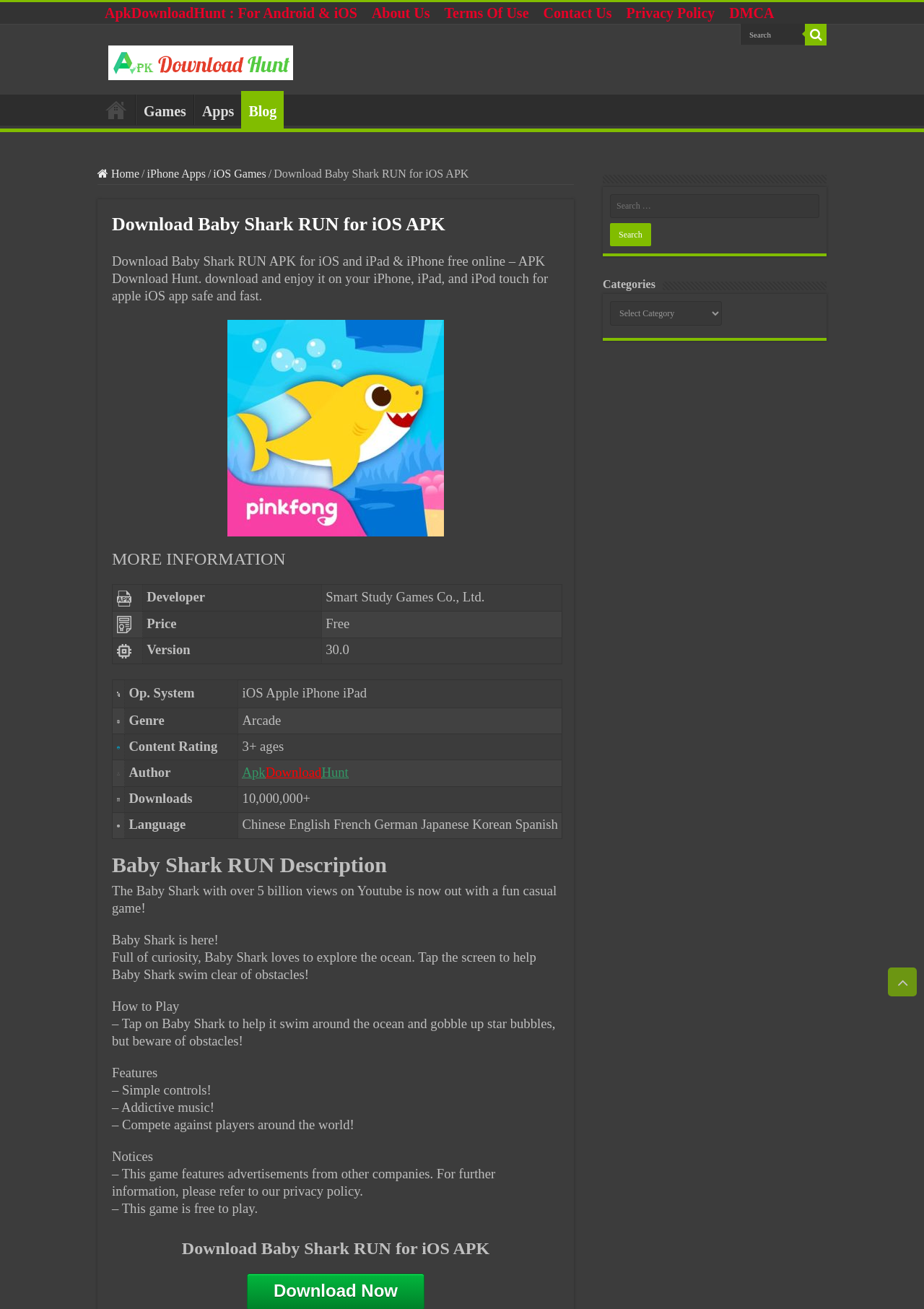Identify the bounding box coordinates of the element to click to follow this instruction: 'Click on the Home link'. Ensure the coordinates are four float values between 0 and 1, provided as [left, top, right, bottom].

[0.105, 0.073, 0.146, 0.096]